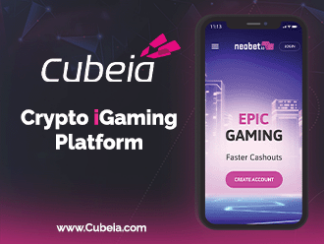Give a detailed explanation of what is happening in the image.

The image promotes Cubeia, a leading crypto iGaming platform, highlighted by a visually striking design that incorporates a smartphone showcasing the platform's sleek interface. The screen displays the phrase "EPIC GAMING," emphasizing fast cashouts and inviting users to create an account with a clear call to action. The background blends colors and abstract shapes, enhancing the modern and dynamic feel of the brand. With the logo prominently placed at the top left, this advertisement effectively conveys Cubeia's focus on innovative digital gaming solutions within the competitive online gaming market.